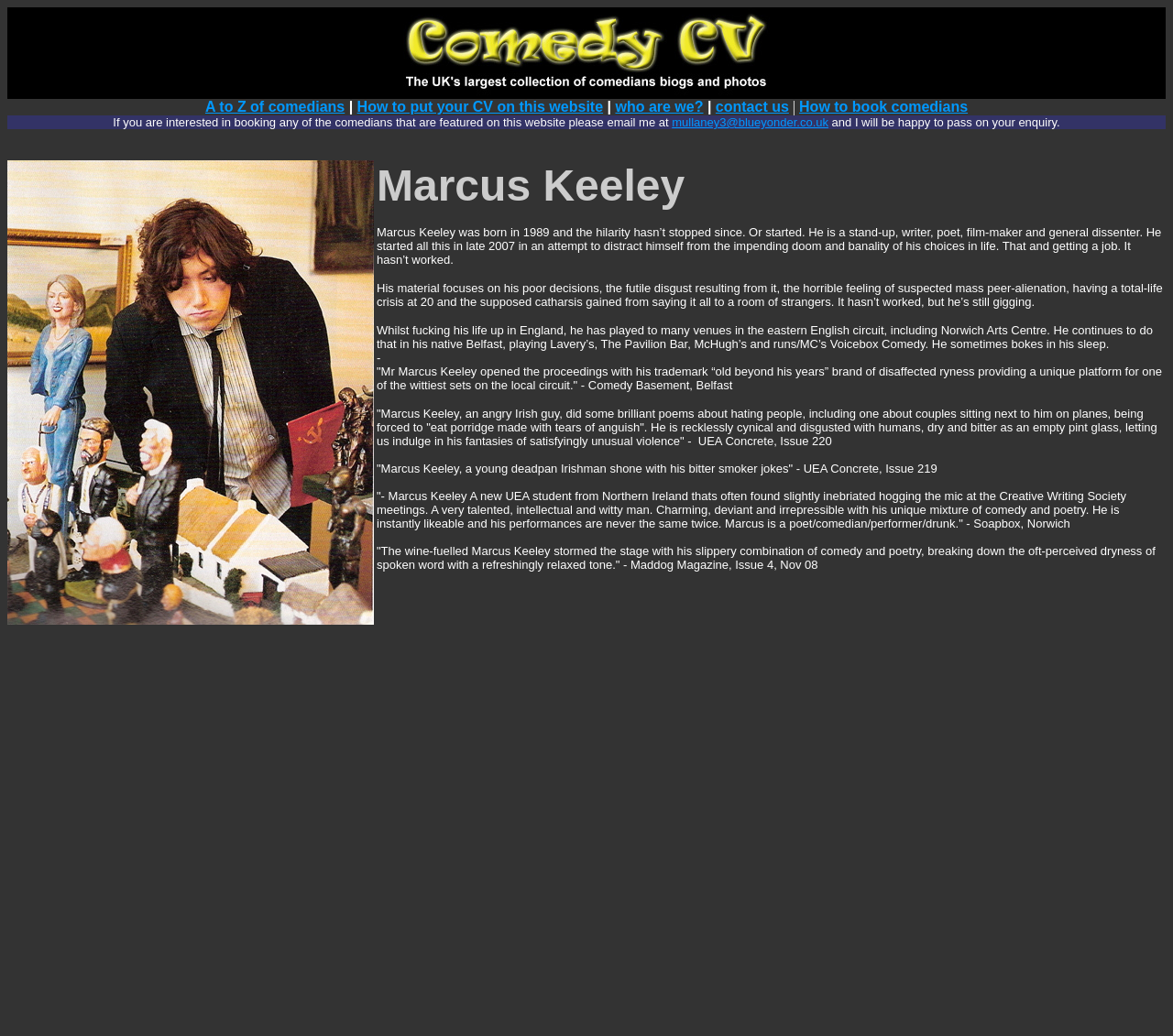How many quotes are provided about Marcus Keeley's performances?
Look at the image and provide a detailed response to the question.

The webpage provides five quotes about Marcus Keeley's performances, from various sources including Comedy Basement, Belfast, UEA Concrete, and Soapbox, Norwich. These quotes provide insight into his style and reception as a comedian and poet.